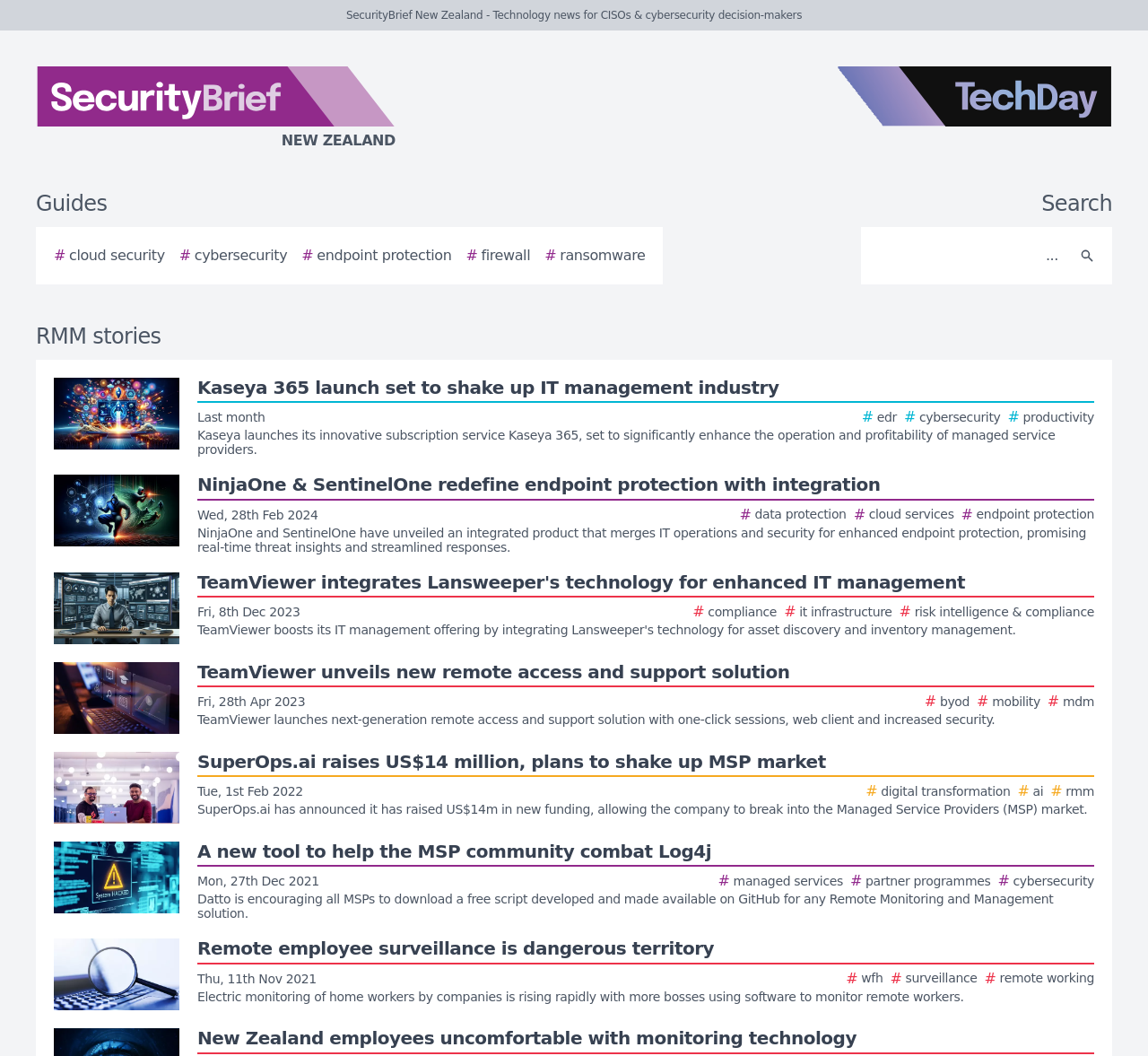Please identify the coordinates of the bounding box for the clickable region that will accomplish this instruction: "View TeamViewer's new remote access solution".

[0.047, 0.627, 0.953, 0.695]